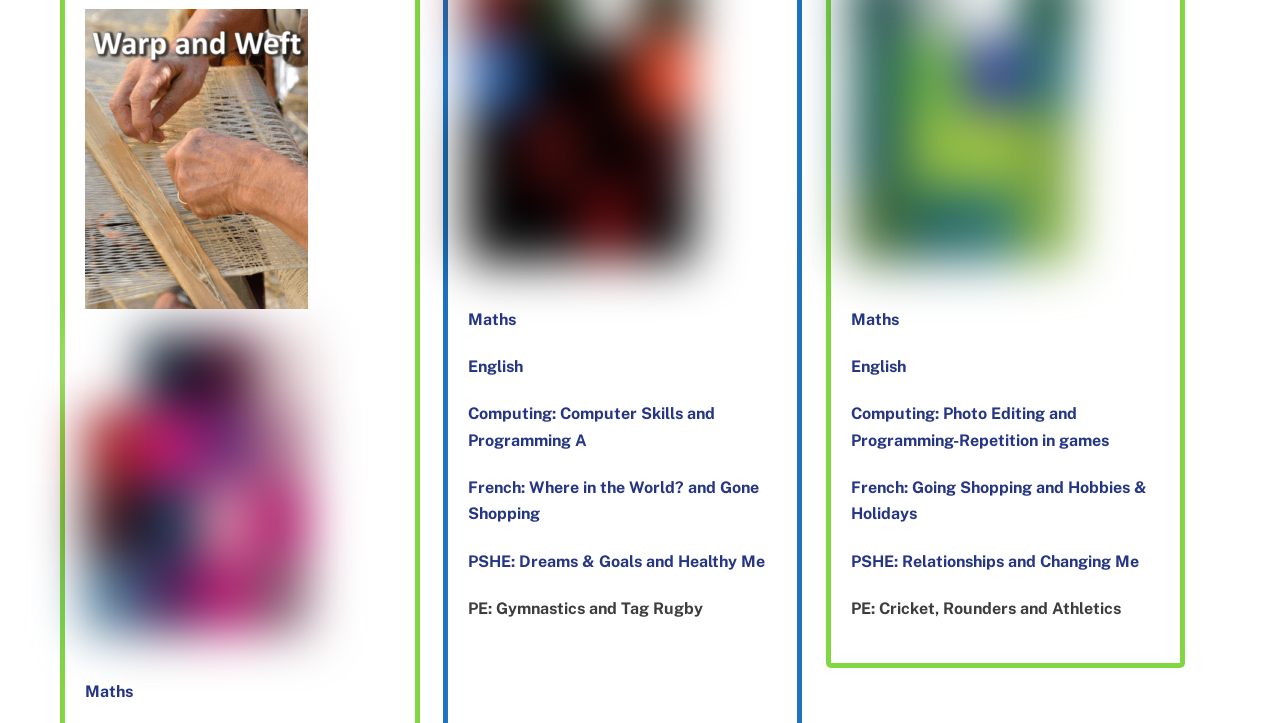What is the topic of the first Computing link?
Please answer the question with a single word or phrase, referencing the image.

Computer Skills and Programming